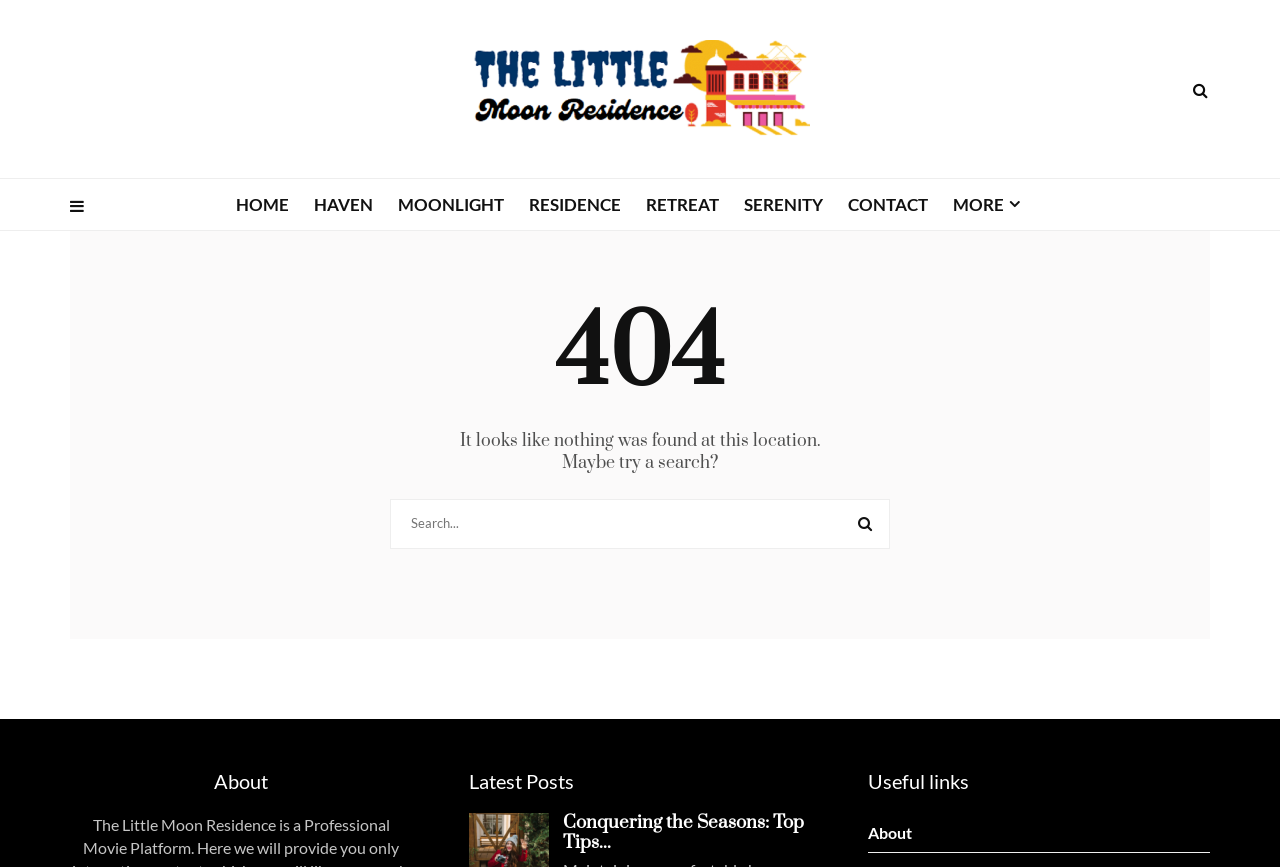Respond concisely with one word or phrase to the following query:
What is the current page status?

Page not found